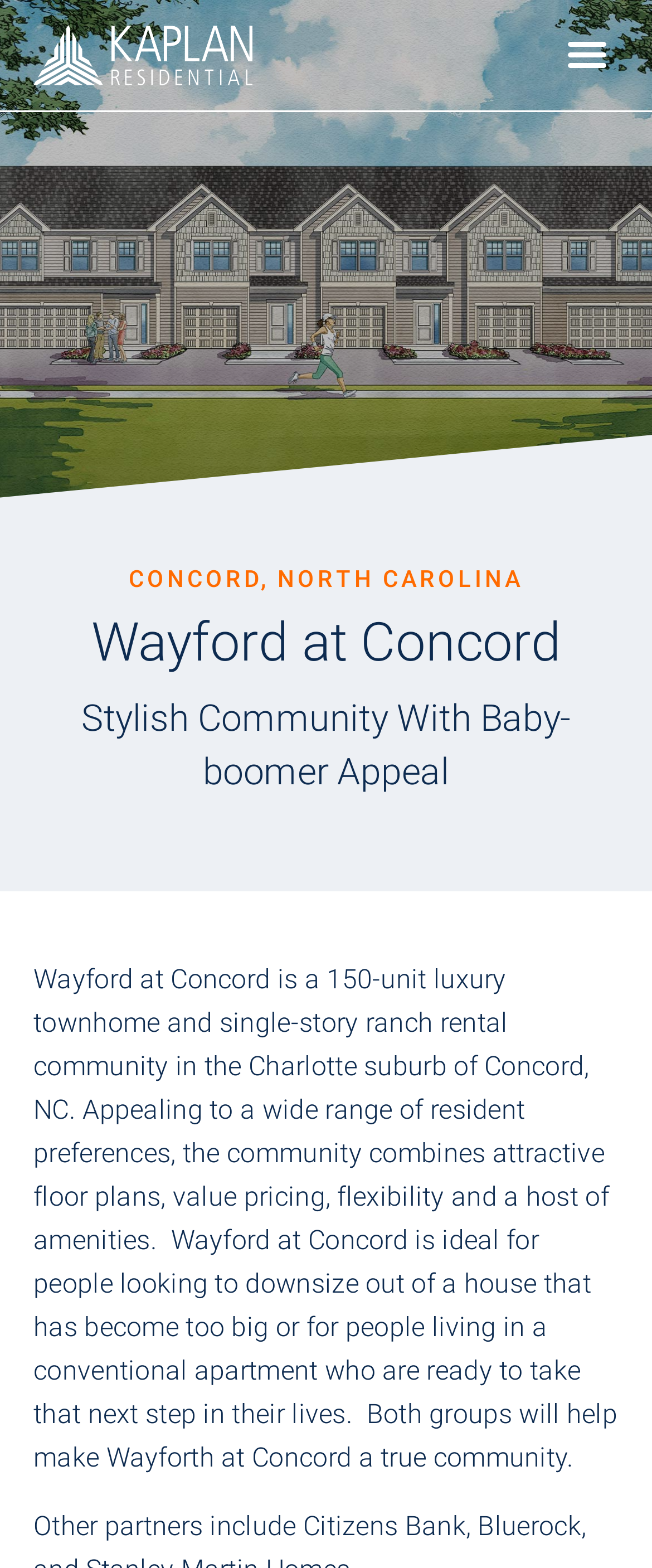Illustrate the webpage's structure and main components comprehensively.

The webpage is about Wayford at Concord, a luxury townhome and single-story ranch rental community in Concord, North Carolina. At the top left corner, there is a Kaplan logo, which is an image linked to the Kaplan Residential website. On the top right corner, there is a menu toggle button. 

Below the logo, there are three lines of text. The first line reads "CONCORD, NORTH CAROLINA" in a relatively large font size. The second line displays the community name "Wayford at Concord" in a slightly smaller font size. The third line describes the community as "Stylish Community With Baby-boomer Appeal" in an even smaller font size.

Further down the page, there is a longer paragraph that provides more details about the community. It explains that Wayford at Concord is a 150-unit luxury rental community that appeals to a wide range of resident preferences, offering attractive floor plans, value pricing, flexibility, and various amenities. The community is ideal for people looking to downsize from a large house or for those living in a conventional apartment who are ready to take the next step in their lives.